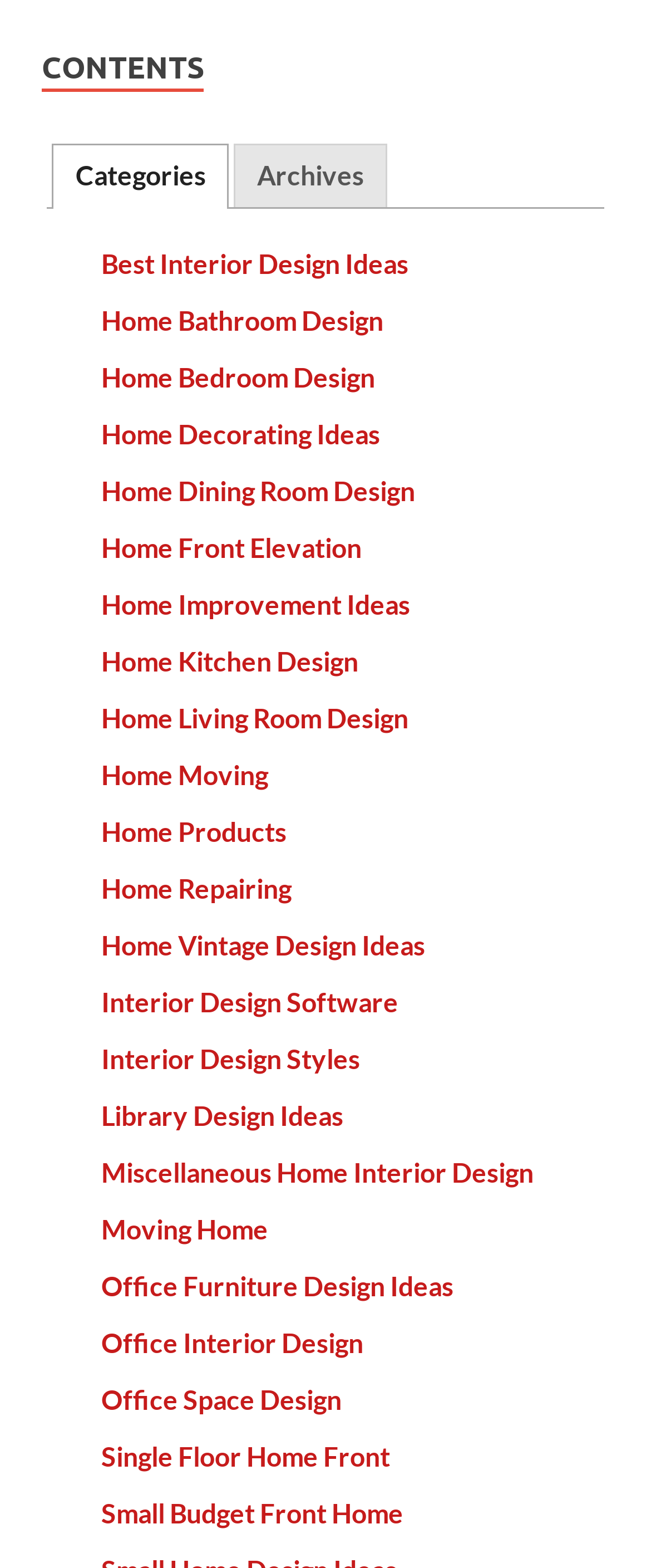Using the provided element description: "Testimonials", determine the bounding box coordinates of the corresponding UI element in the screenshot.

None